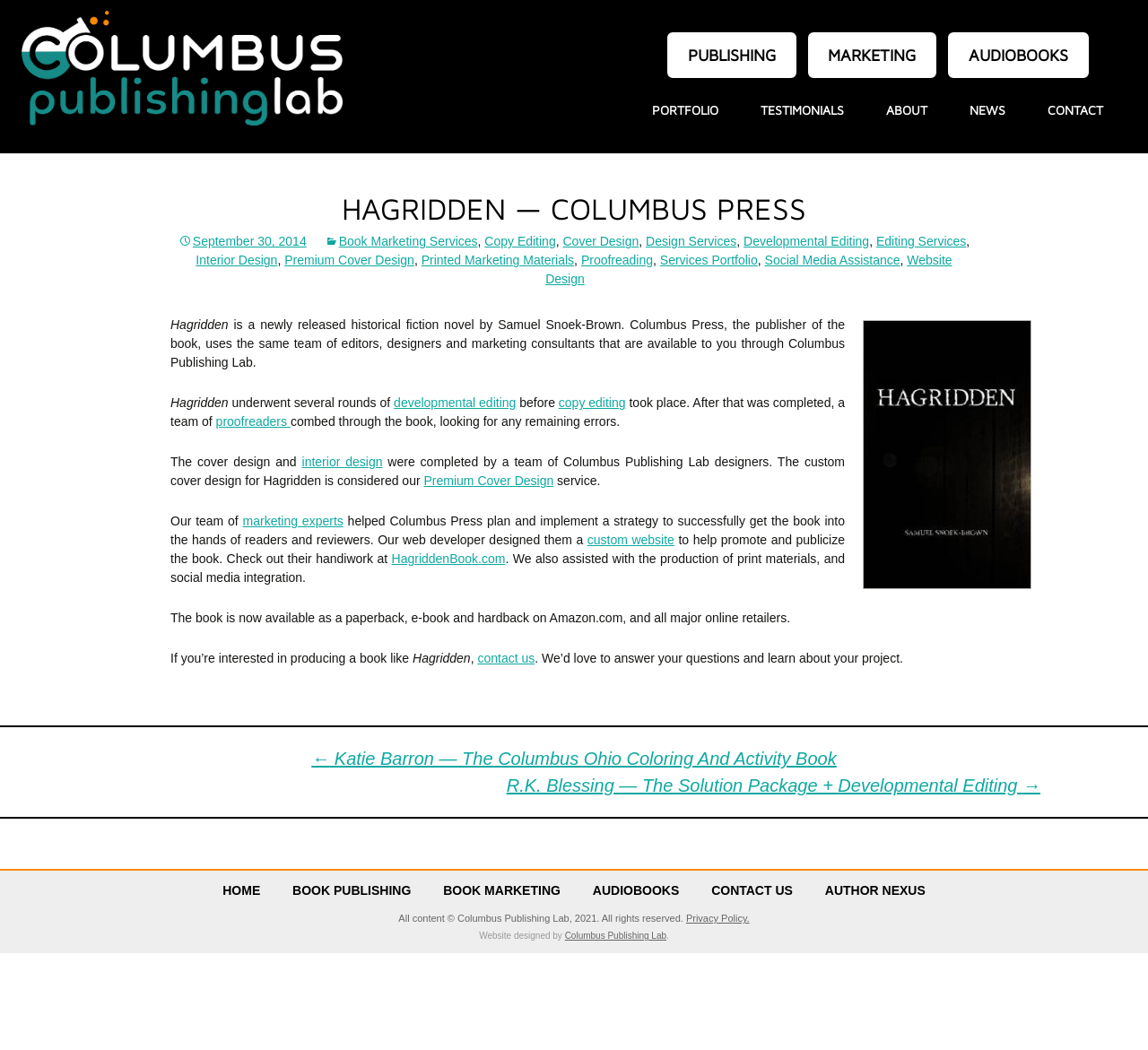Who is the author of the book?
Answer the question in a detailed and comprehensive manner.

The answer can be found in the article section of the webpage, where it is mentioned that 'Hagridden is a newly released historical fiction novel by Samuel Snoek-Brown.'